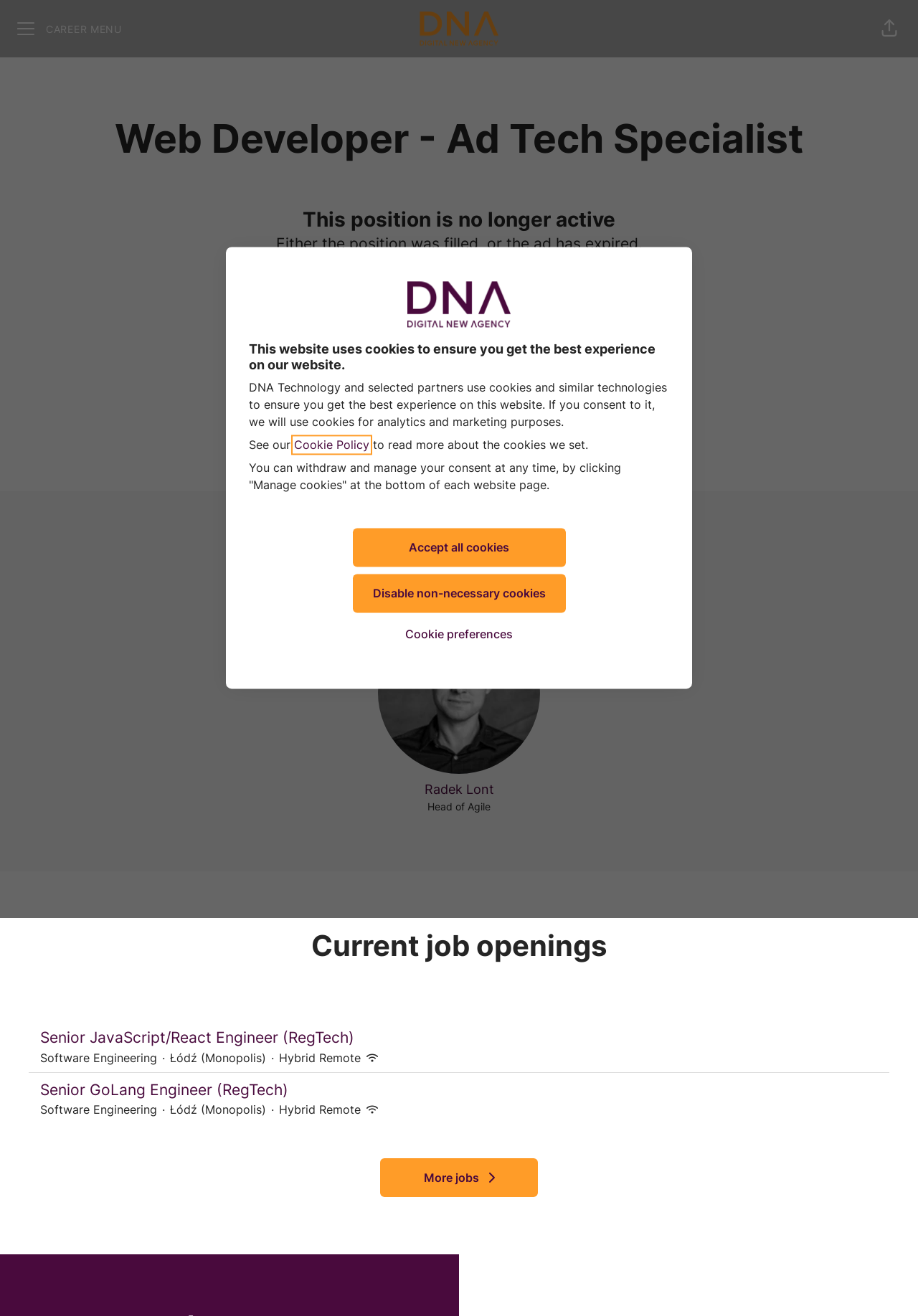Can you determine the bounding box coordinates of the area that needs to be clicked to fulfill the following instruction: "Read Cookie Policy"?

[0.32, 0.332, 0.402, 0.343]